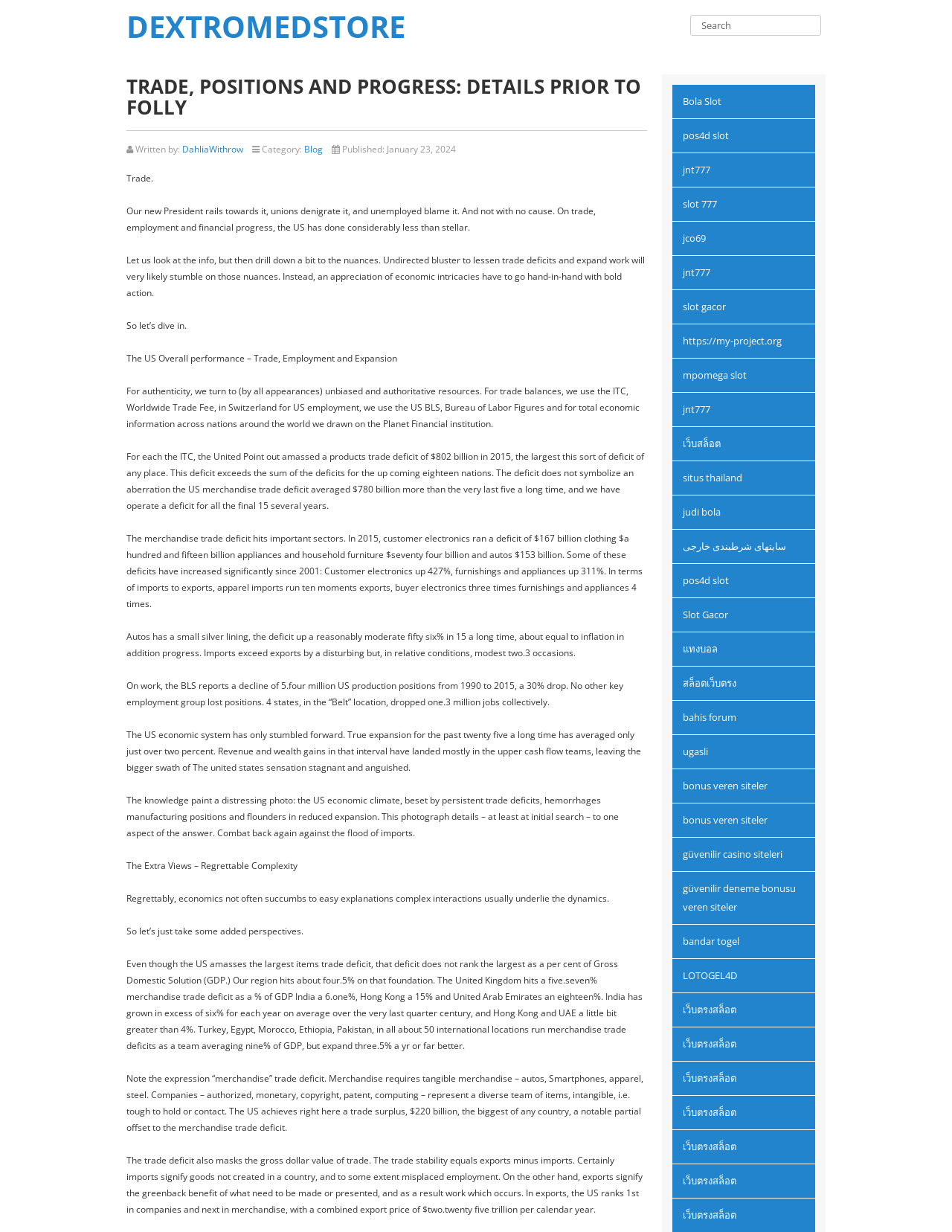Explain the features and main sections of the webpage comprehensively.

The webpage is a blog post titled "Trade, Positions and Progress: Details Prior to Folly" on the website "dextromedstore". At the top of the page, there is a heading with the website's name, followed by a search bar with a textbox and a "Search" button. Below the search bar, there is a heading with the title of the blog post.

The main content of the blog post is divided into several sections, each with a descriptive heading. The text is written in a formal and informative tone, discussing trade, employment, and economic progress in the US. The author presents various statistics and data to support their arguments, including trade deficits, job losses, and economic growth rates.

Throughout the article, there are no images, but there are several links to external websites, mostly related to online gambling and casinos, which are placed at the bottom of the page. These links are not directly related to the content of the blog post.

The layout of the page is simple and easy to read, with clear headings and paragraphs of text. The search bar is located at the top right corner of the page, and the links to external websites are grouped together at the bottom of the page. Overall, the webpage appears to be a informative blog post on economic issues, with a focus on presenting data and statistics to support the author's arguments.